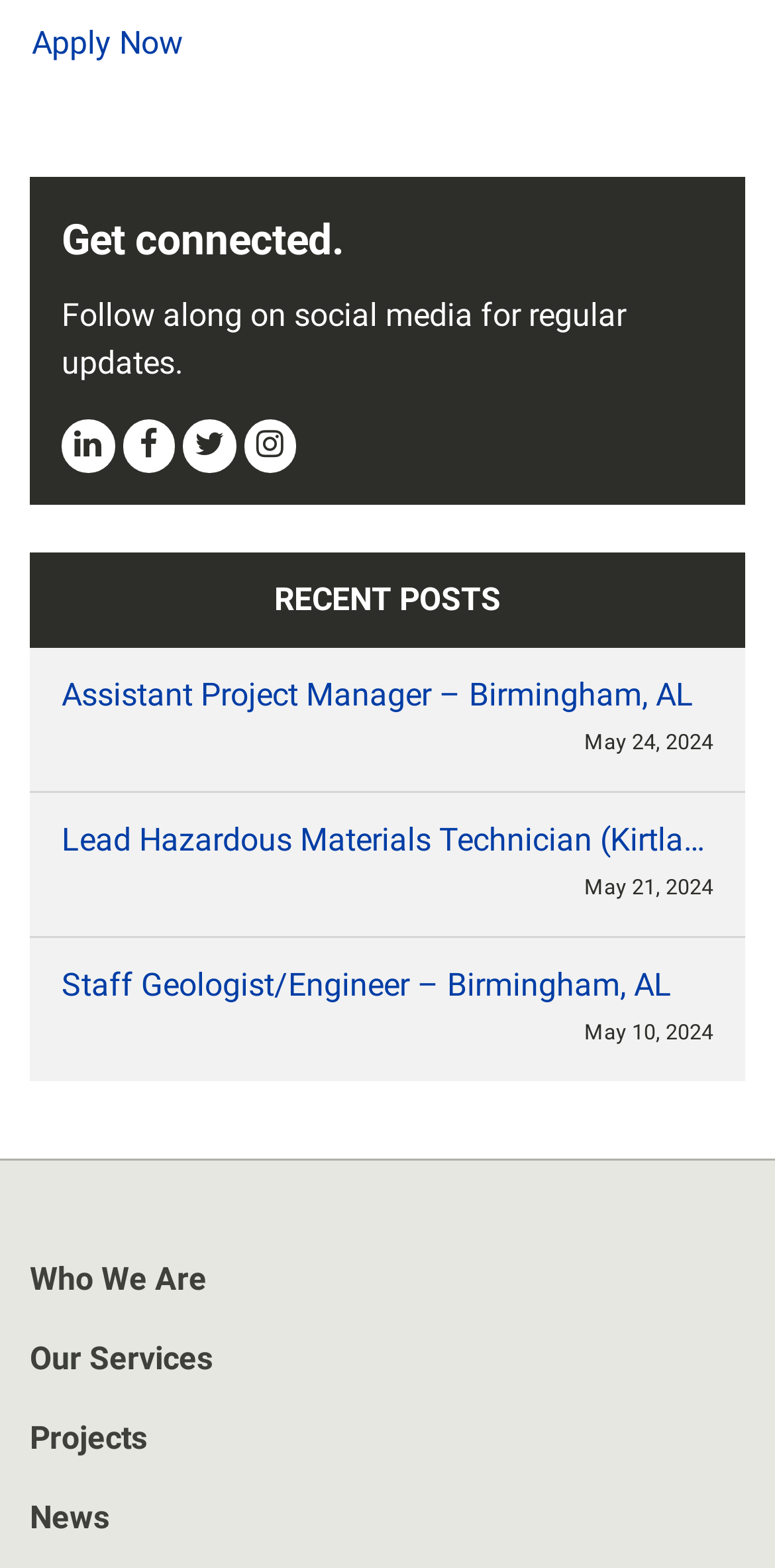Identify the bounding box coordinates for the UI element described as follows: 713-327-8167. Use the format (top-left x, top-left y, bottom-right x, bottom-right y) and ensure all values are floating point numbers between 0 and 1.

None